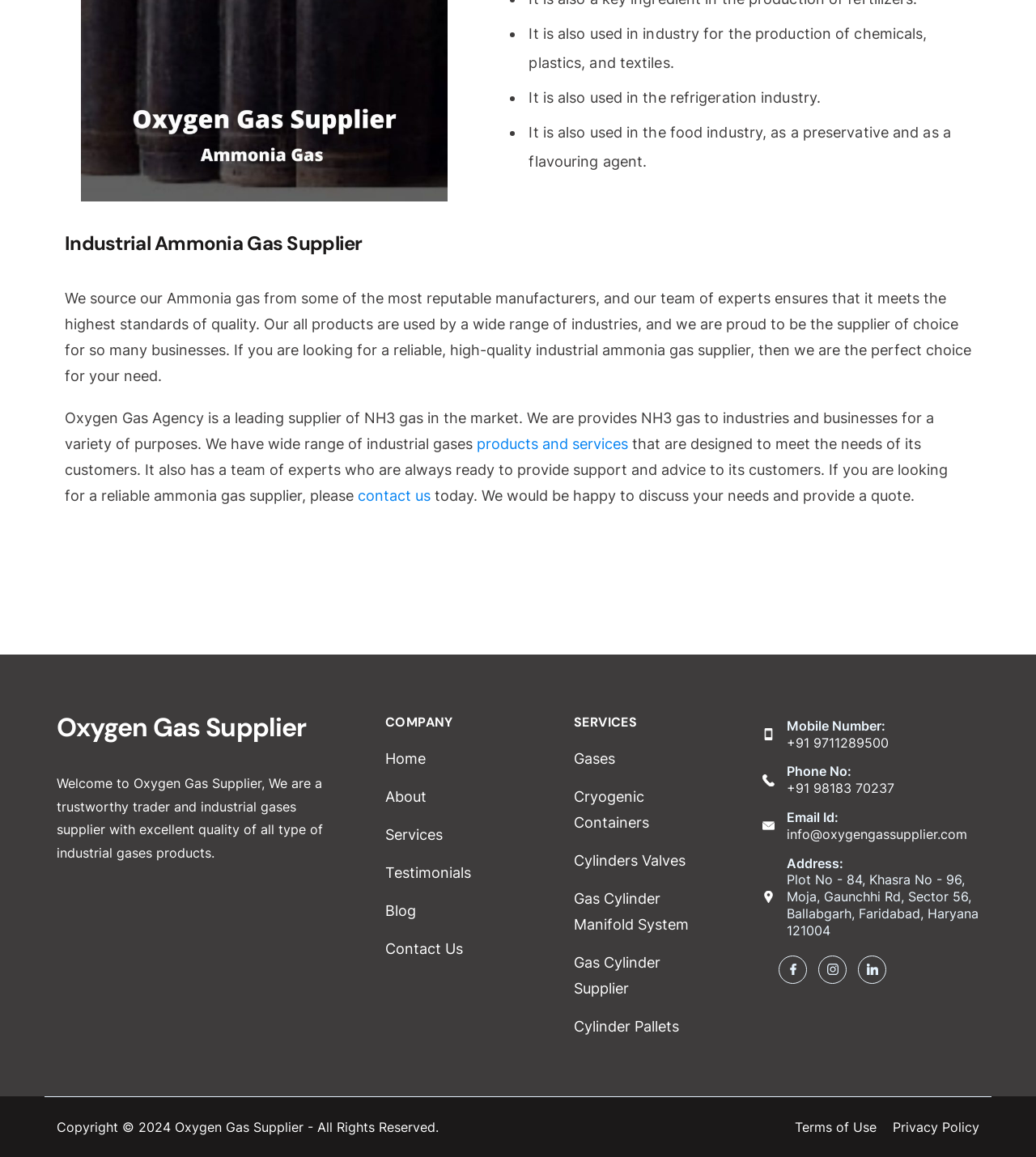What is the purpose of ammonia gas in the food industry?
Give a thorough and detailed response to the question.

I found this information in the list of bullet points on the webpage, which mentions that ammonia gas is used in the food industry as a preservative and flavouring agent.